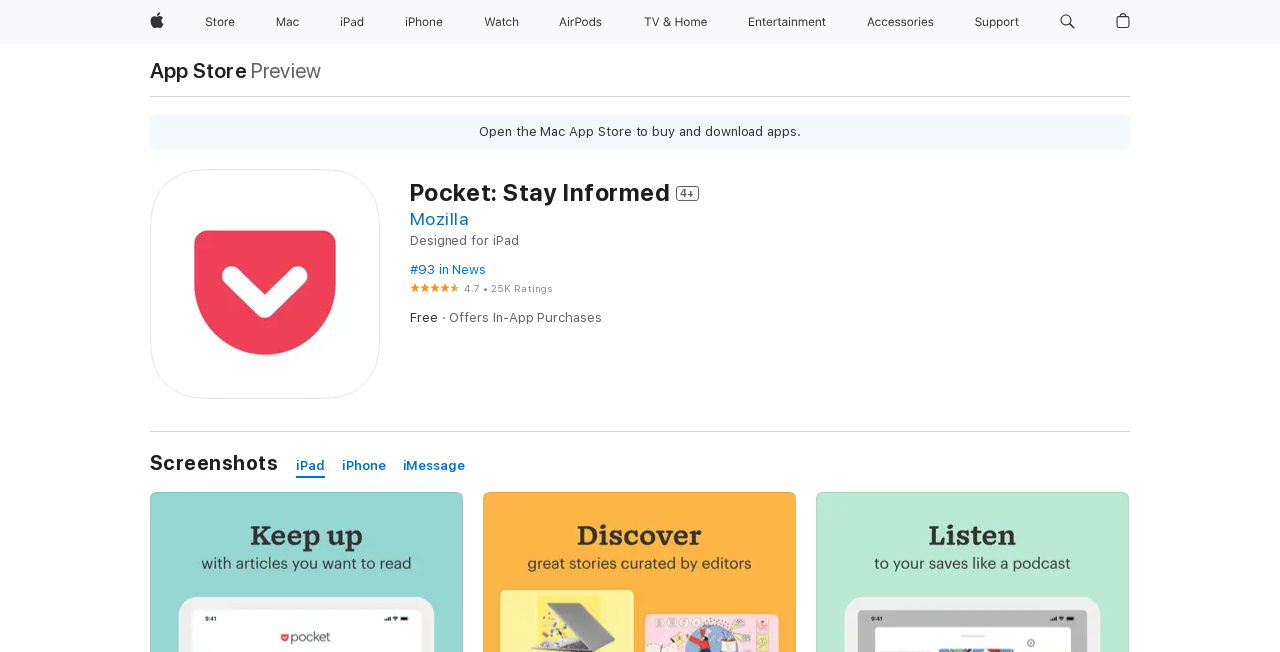Please determine the primary heading and provide its text.

Pocket: Stay Informed 4+